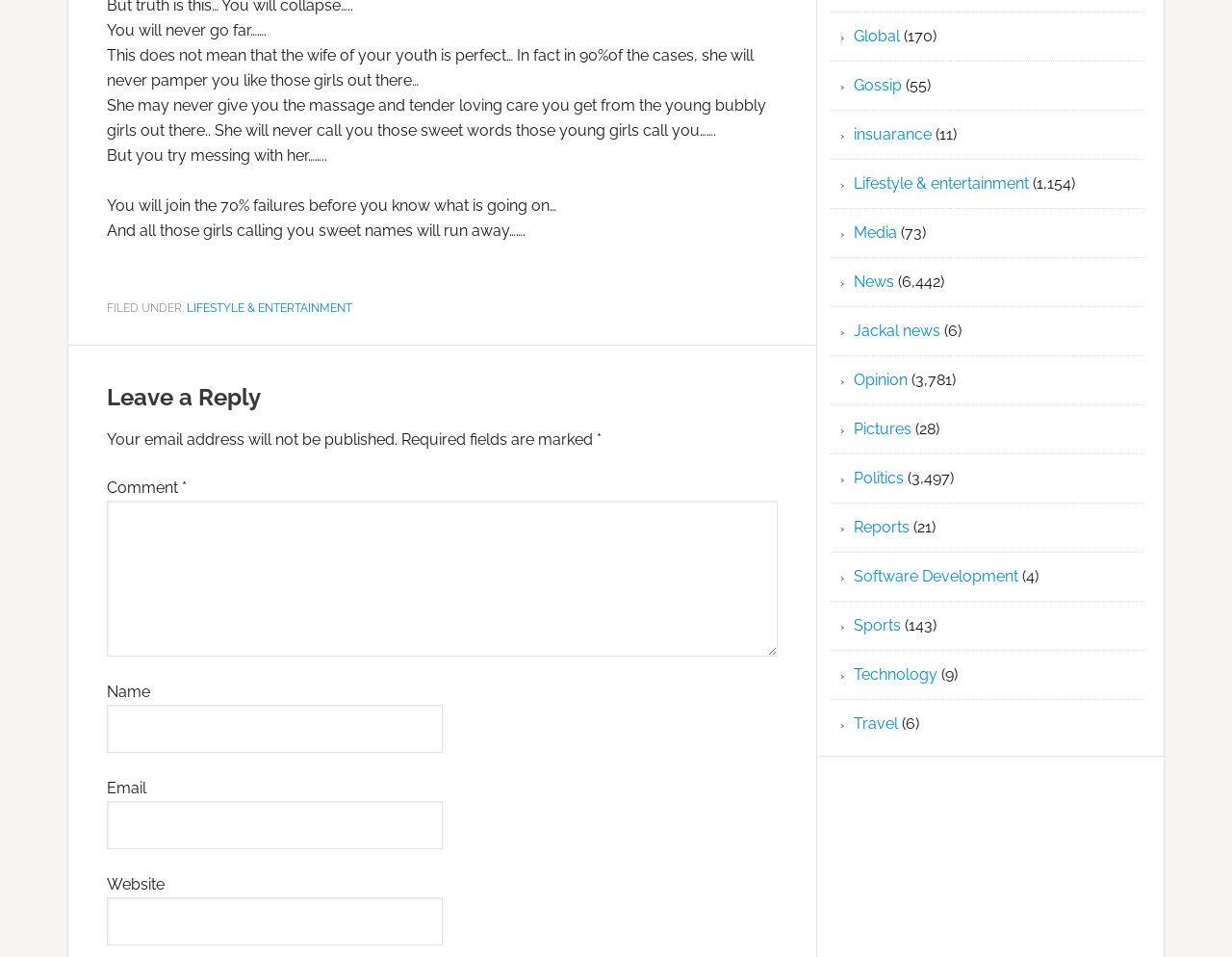Find the bounding box coordinates of the area to click in order to follow the instruction: "Click on 'LIFESTYLE & ENTERTAINMENT'".

[0.152, 0.314, 0.286, 0.328]